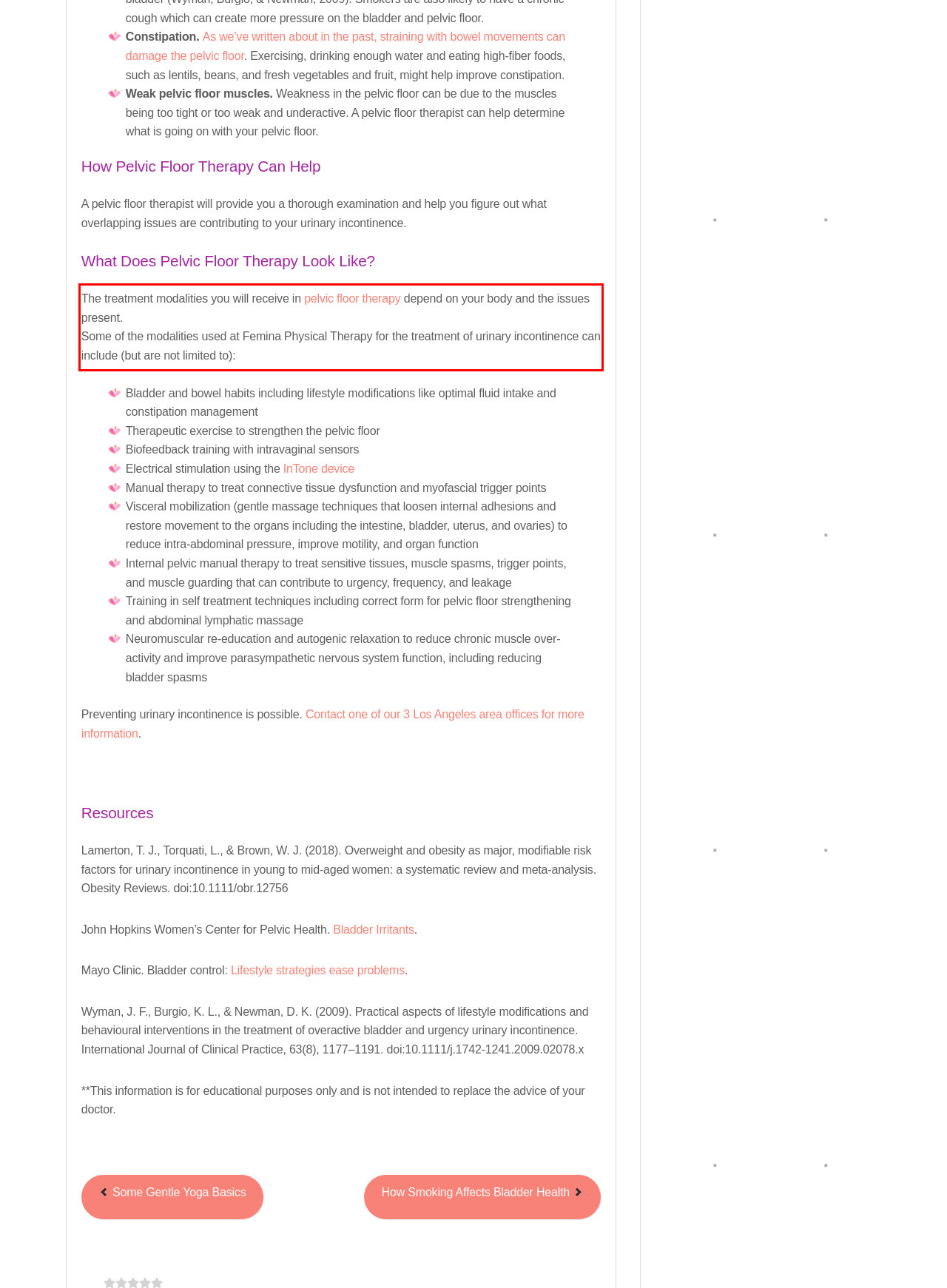Examine the screenshot of the webpage, locate the red bounding box, and generate the text contained within it.

The treatment modalities you will receive in pelvic floor therapy depend on your body and the issues present. Some of the modalities used at Femina Physical Therapy for the treatment of urinary incontinence can include (but are not limited to):